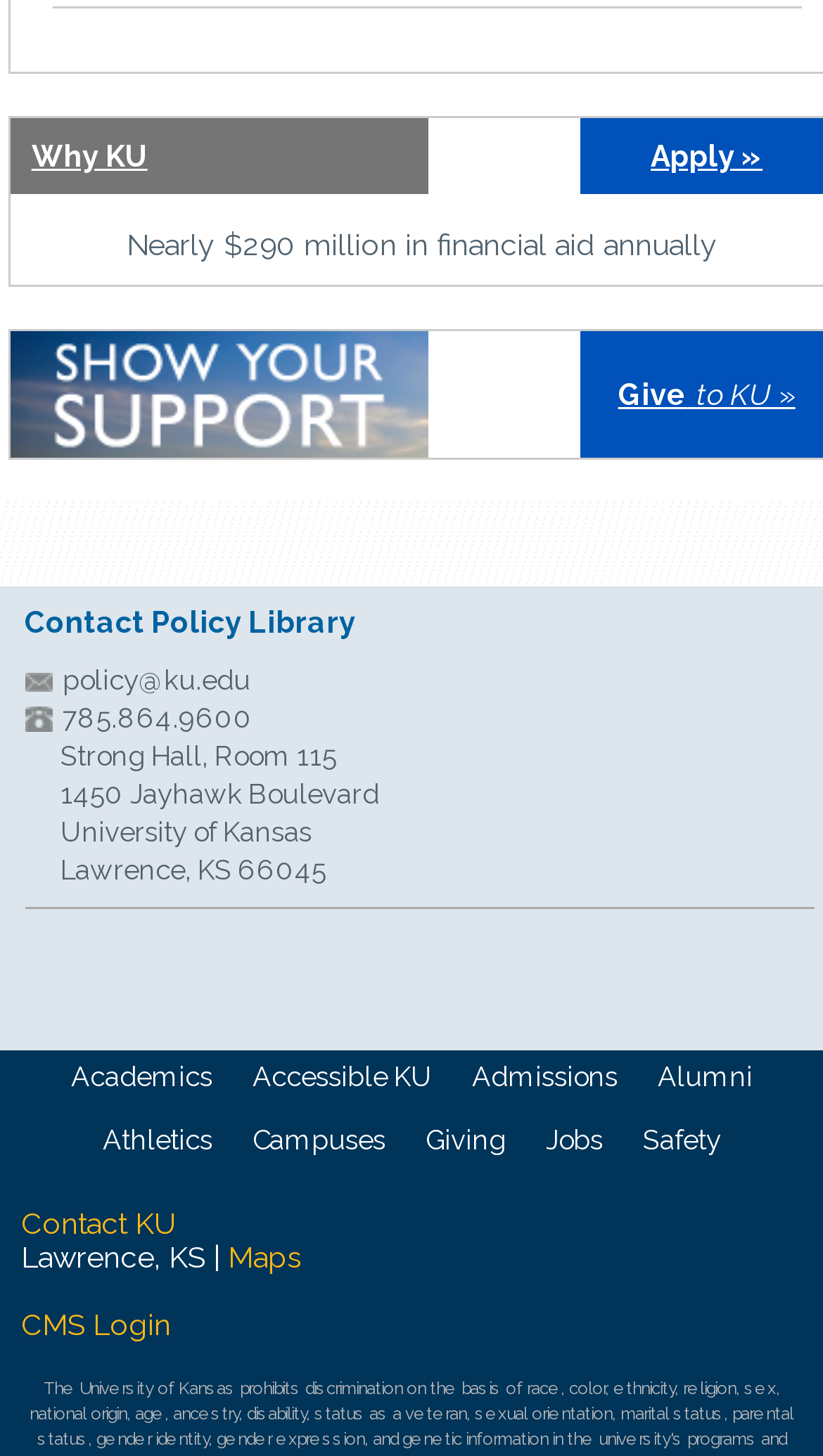Determine the bounding box coordinates of the section to be clicked to follow the instruction: "Learn more about 'Far Above'". The coordinates should be given as four float numbers between 0 and 1, formatted as [left, top, right, bottom].

[0.013, 0.292, 0.52, 0.312]